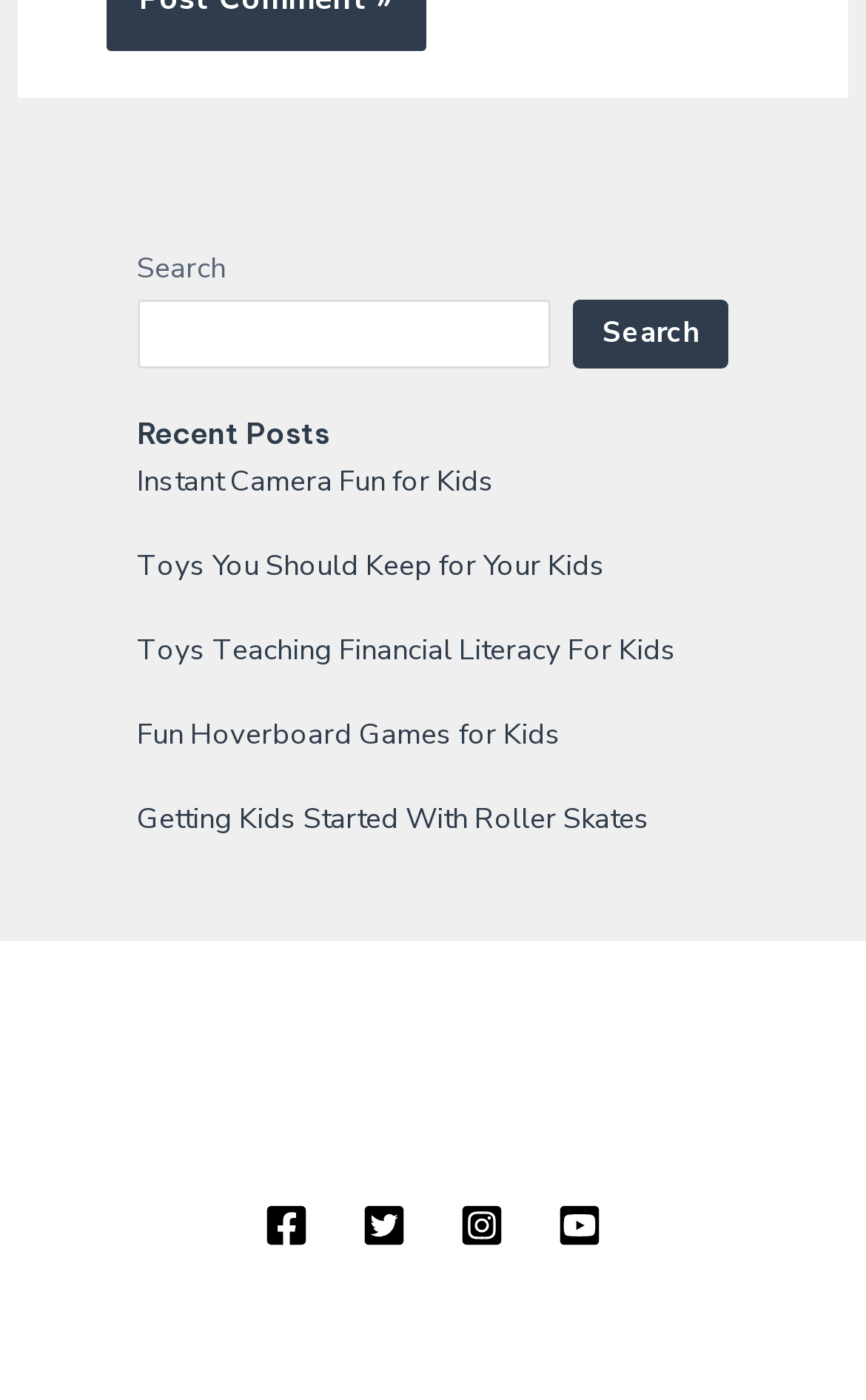Identify the bounding box coordinates for the UI element described as follows: "aria-label="Facebook"". Ensure the coordinates are four float numbers between 0 and 1, formatted as [left, top, right, bottom].

[0.305, 0.859, 0.356, 0.891]